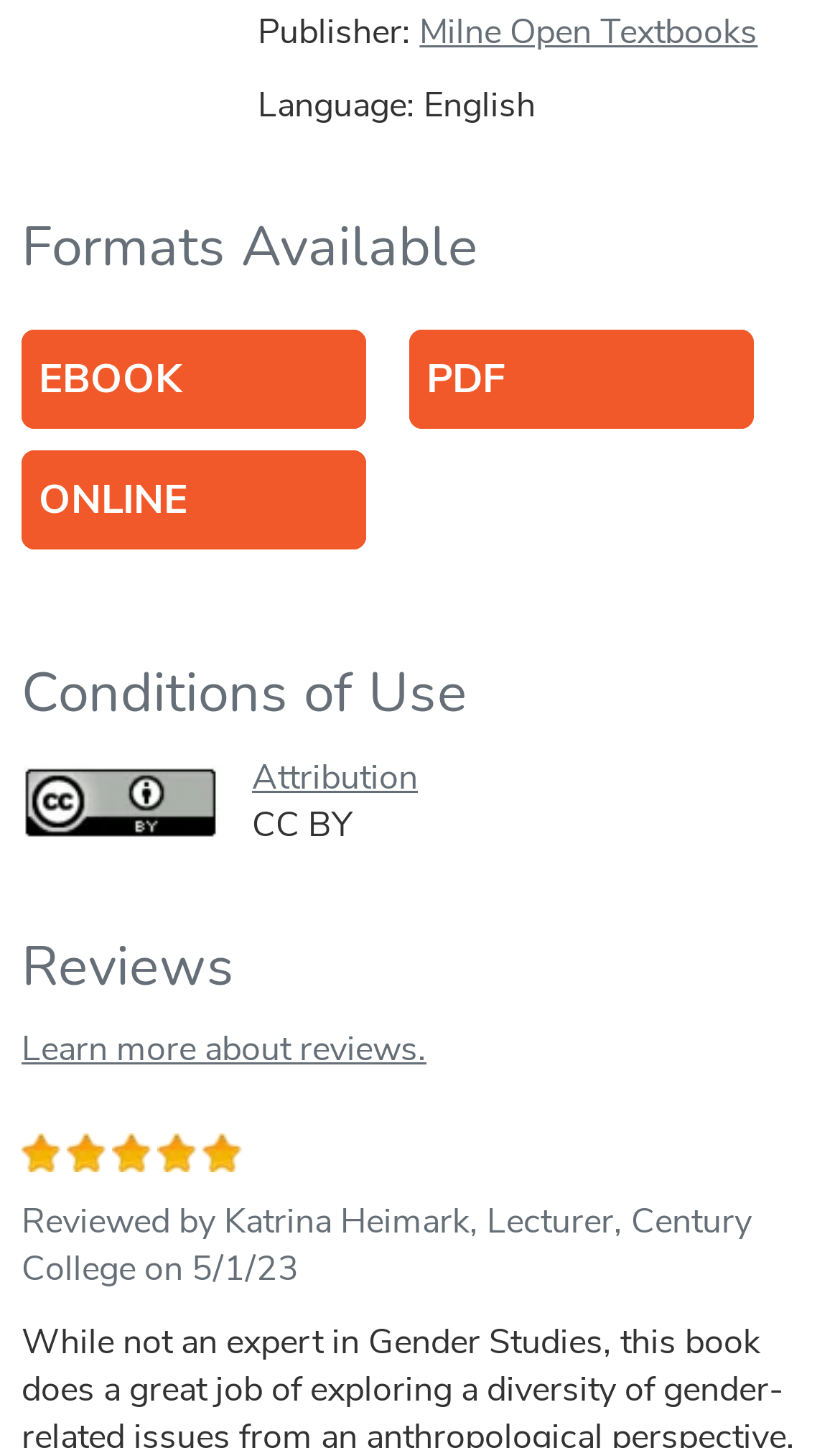What is the publisher of the textbook?
Please provide a detailed and comprehensive answer to the question.

The publisher of the textbook can be found at the top of the webpage, where it says 'Publisher:' followed by a link to 'Milne Open Textbooks'.